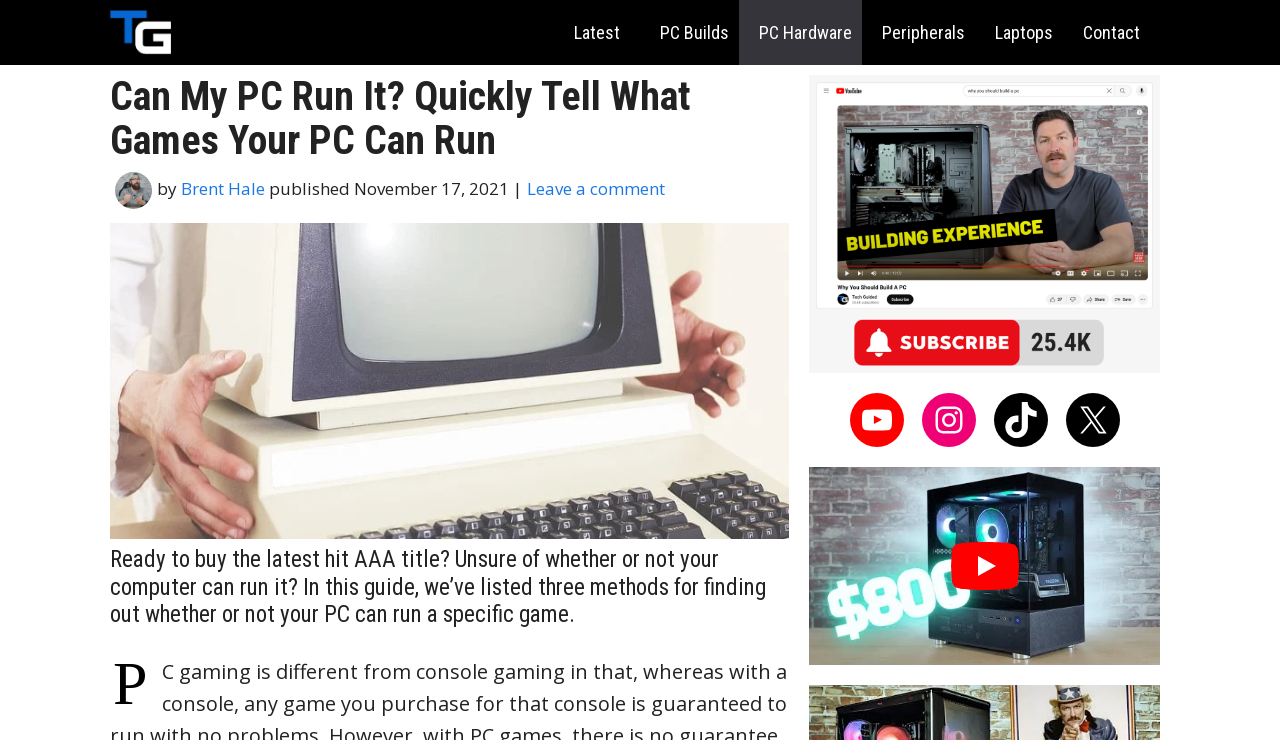Identify the bounding box coordinates of the clickable region required to complete the instruction: "Click on the 'Tech Guided' link". The coordinates should be given as four float numbers within the range of 0 and 1, i.e., [left, top, right, bottom].

[0.086, 0.0, 0.134, 0.088]